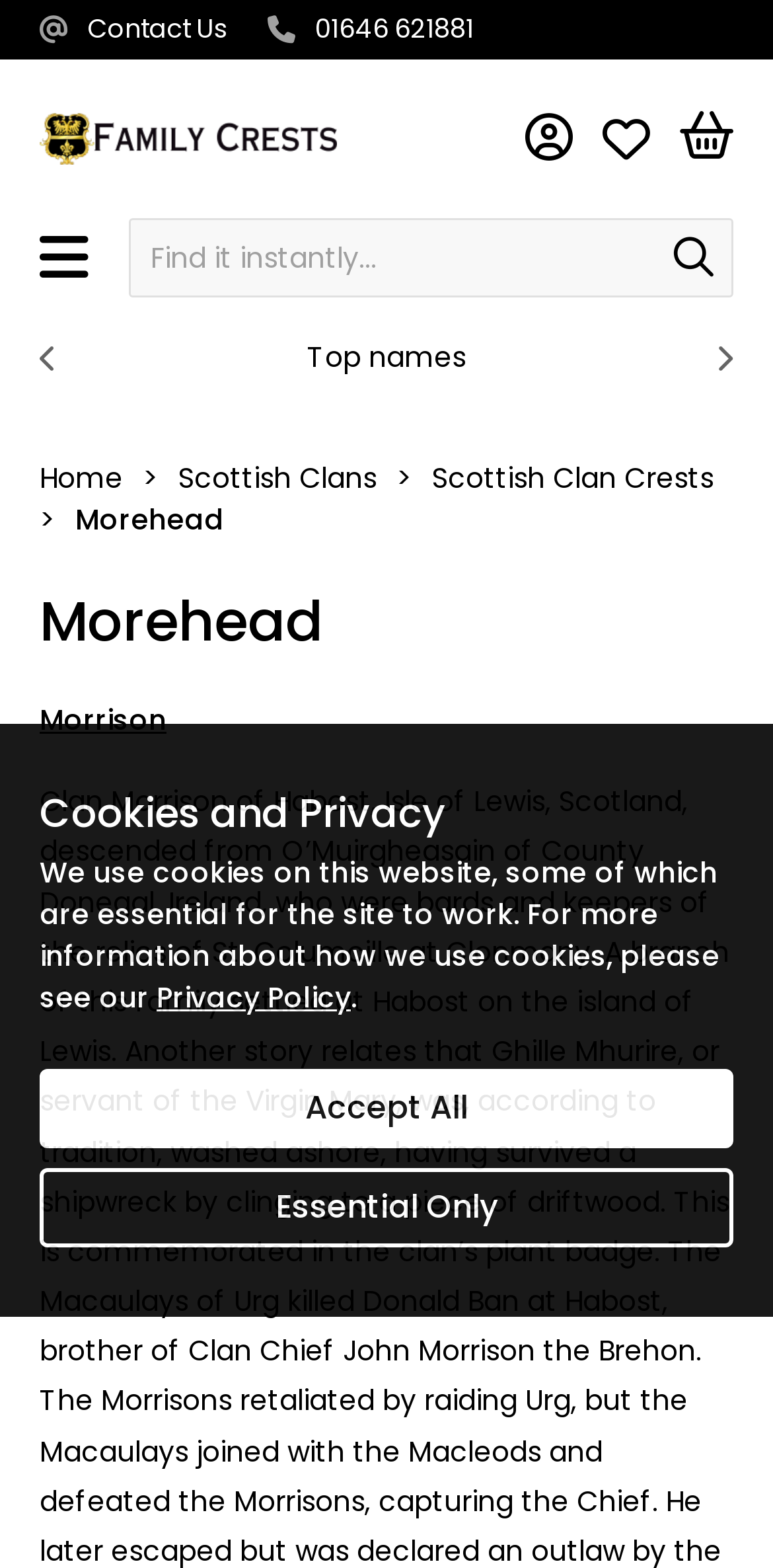Please identify the coordinates of the bounding box that should be clicked to fulfill this instruction: "Go to home page".

[0.051, 0.292, 0.159, 0.317]